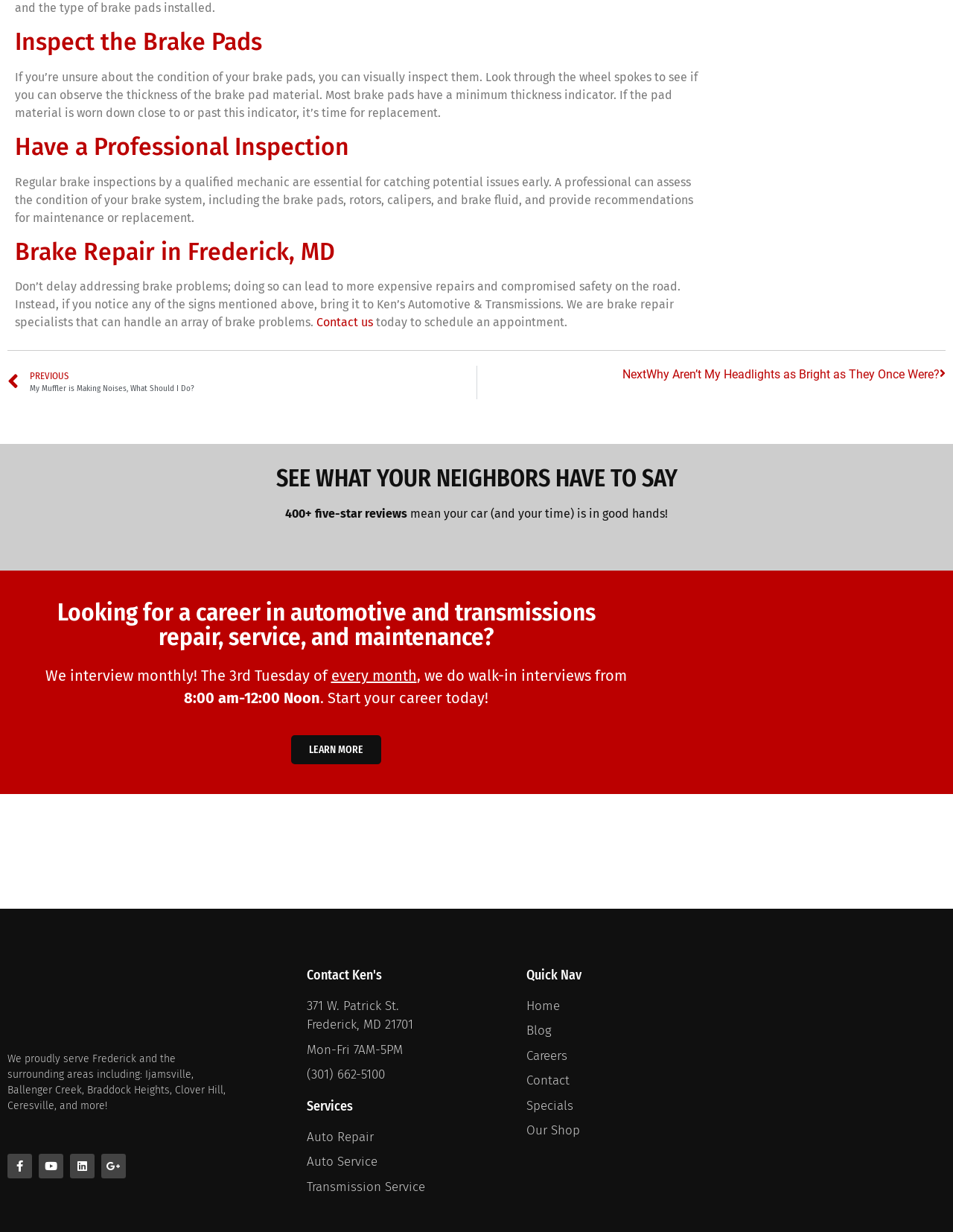How many links are there in the 'Quick Nav' section?
Can you provide an in-depth and detailed response to the question?

The 'Quick Nav' section has six links, which are 'Home', 'Blog', 'Careers', 'Contact', 'Specials', and 'Our Shop'. These links are listed vertically in the section.